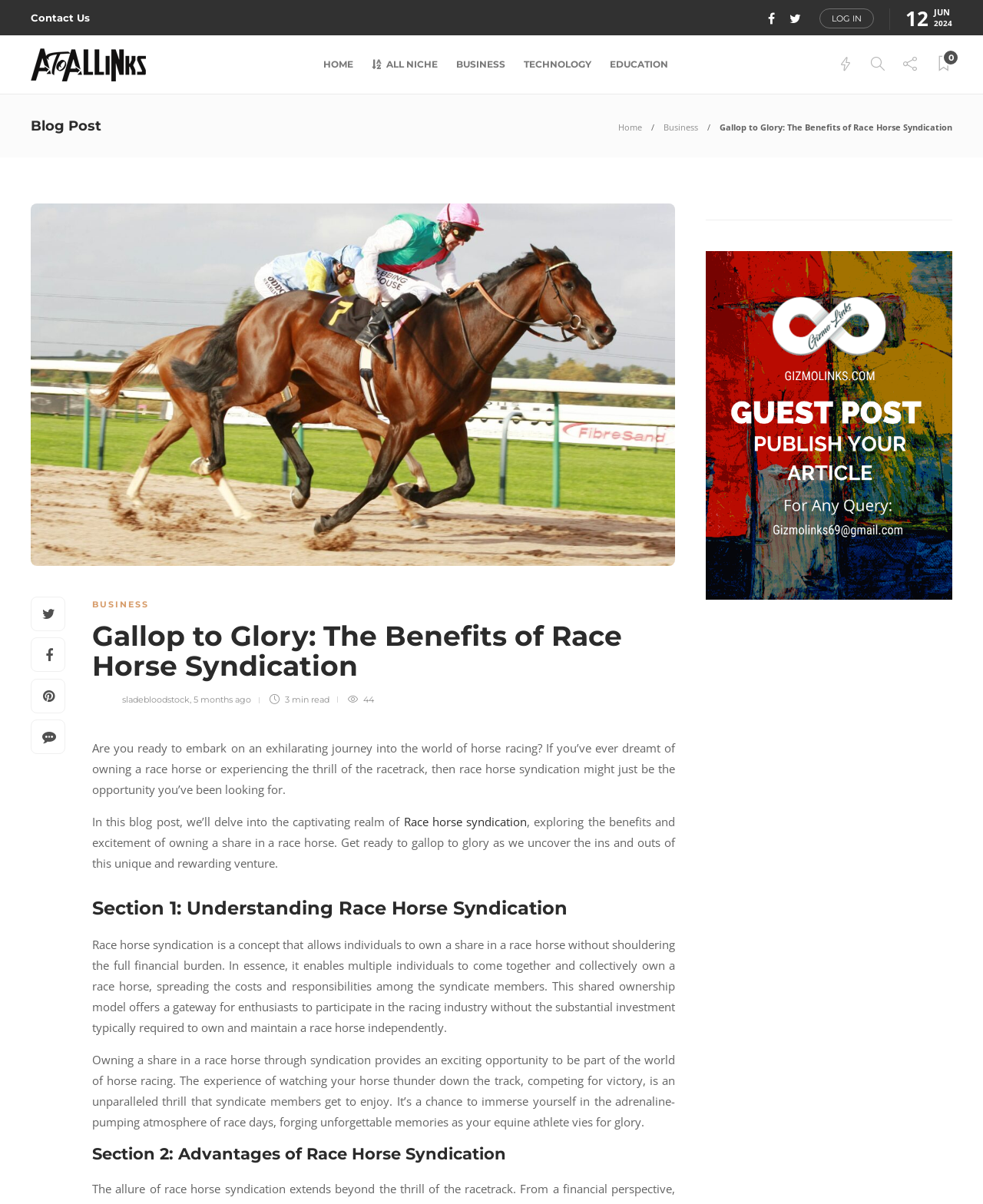Given the element description parent_node: sladebloodstock, 5 months ago, identify the bounding box coordinates for the UI element on the webpage screenshot. The format should be (top-left x, top-left y, bottom-right x, bottom-right y), with values between 0 and 1.

[0.094, 0.576, 0.124, 0.585]